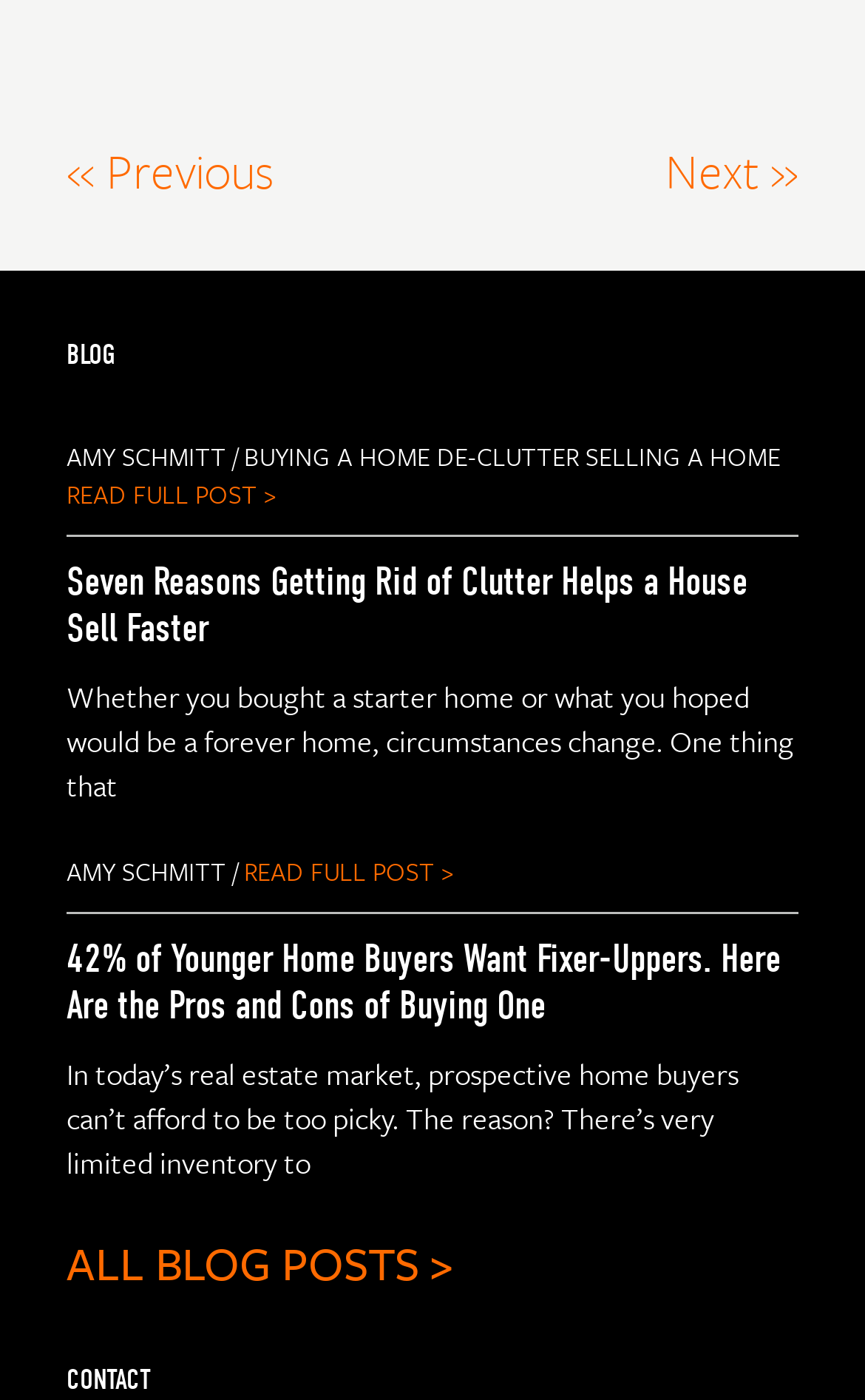Determine the bounding box coordinates for the clickable element required to fulfill the instruction: "go to previous page". Provide the coordinates as four float numbers between 0 and 1, i.e., [left, top, right, bottom].

[0.077, 0.096, 0.318, 0.145]